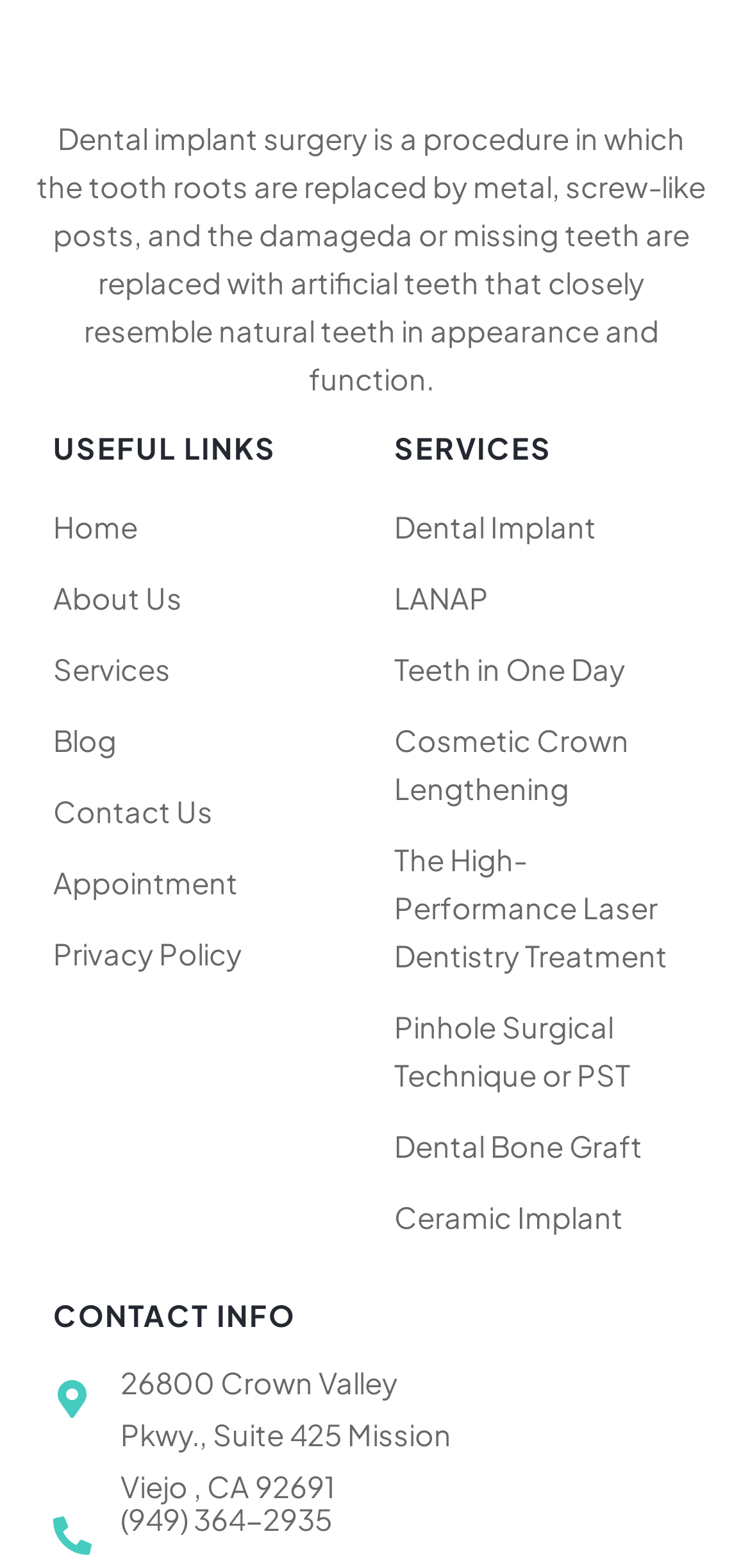What is the main topic of this webpage?
Please respond to the question thoroughly and include all relevant details.

Based on the StaticText element with the text 'Dental implant surgery is a procedure in which the tooth roots are replaced by metal, screw-like posts, and the damaged or missing teeth are replaced with artificial teeth that closely resemble natural teeth in appearance and function.', I can infer that the main topic of this webpage is dental implant surgery.